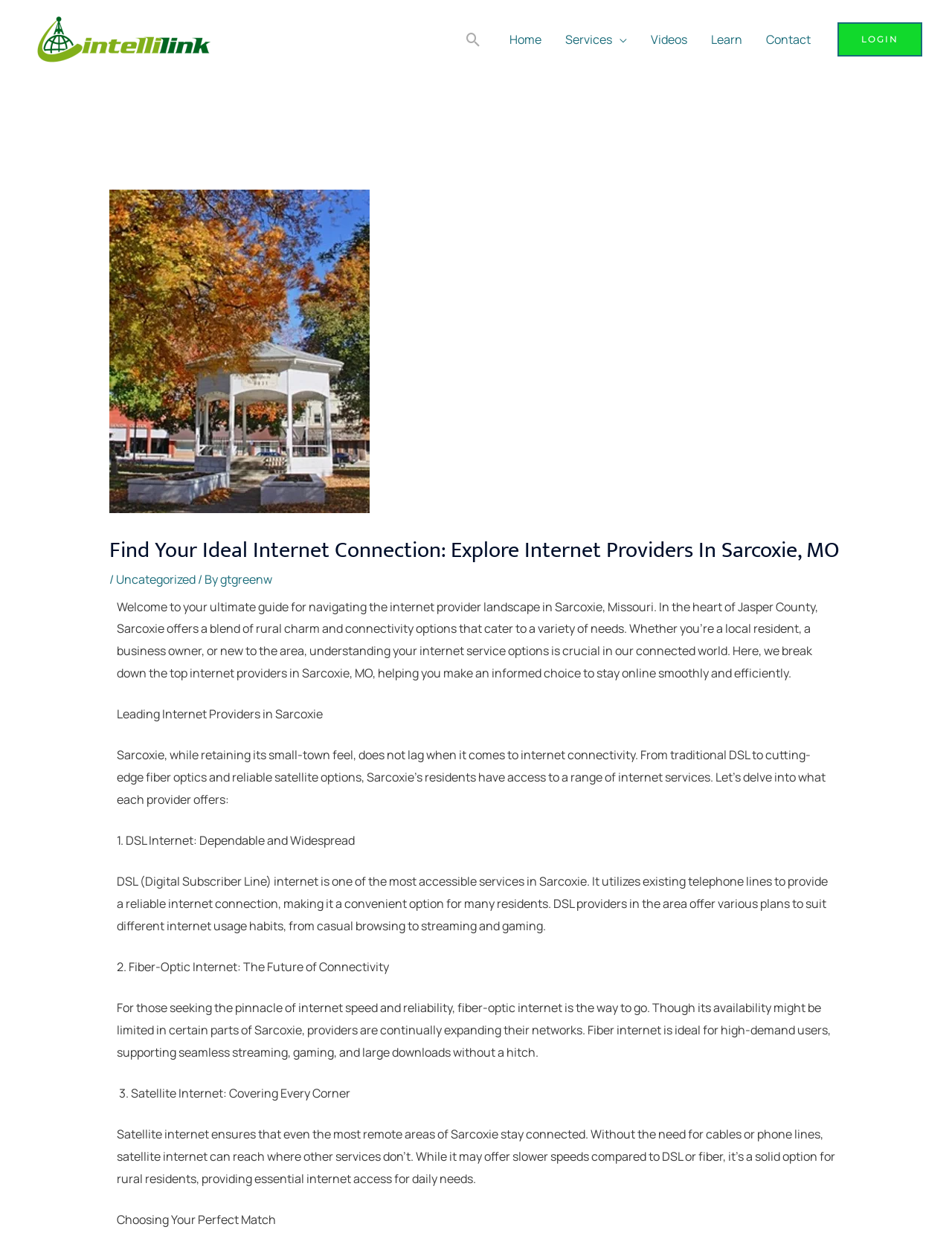Please reply with a single word or brief phrase to the question: 
What is the purpose of this webpage?

To guide users in choosing internet providers